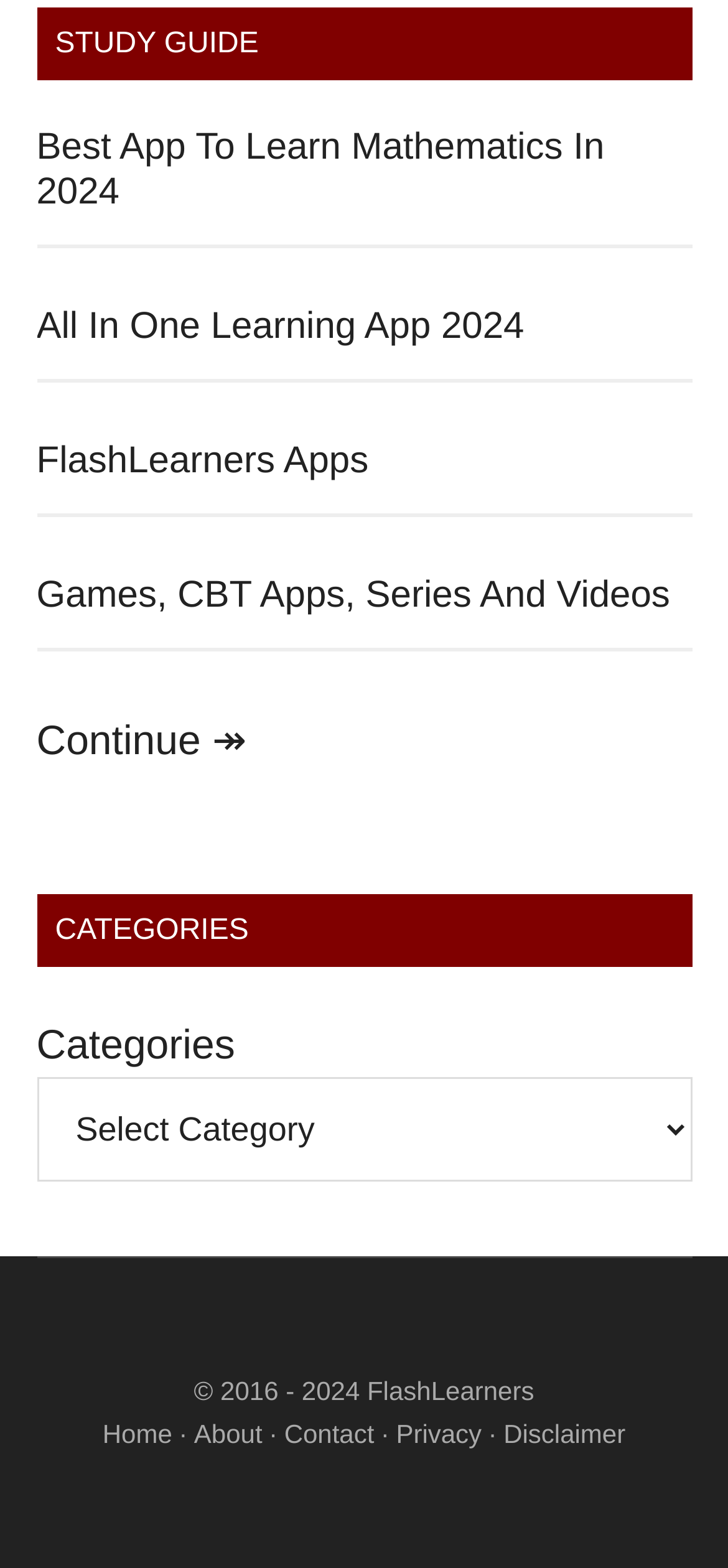Could you find the bounding box coordinates of the clickable area to complete this instruction: "Go to 'About' page"?

[0.267, 0.905, 0.36, 0.924]